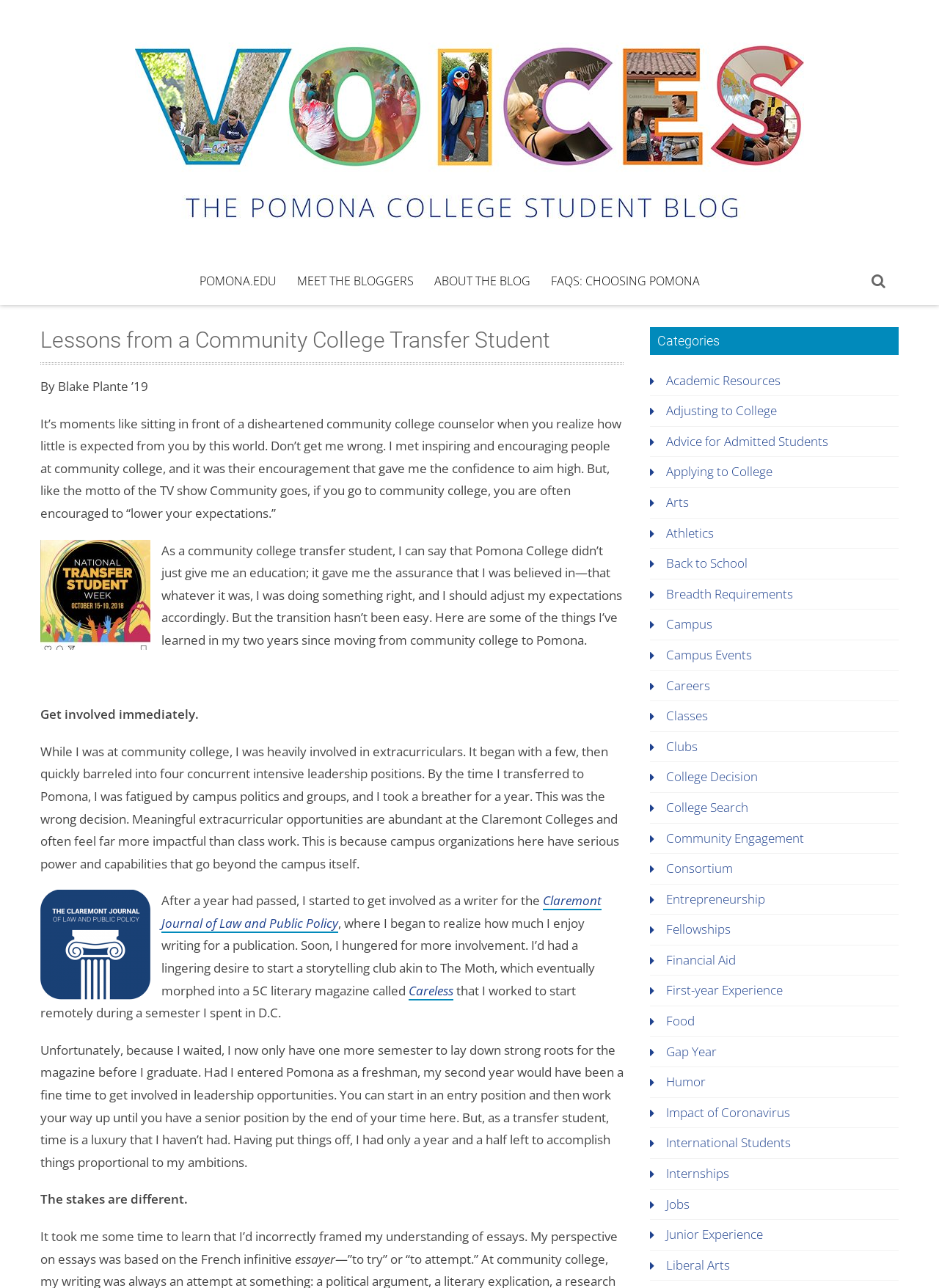For the element described, predict the bounding box coordinates as (top-left x, top-left y, bottom-right x, bottom-right y). All values should be between 0 and 1. Element description: First-year Experience

[0.709, 0.762, 0.833, 0.775]